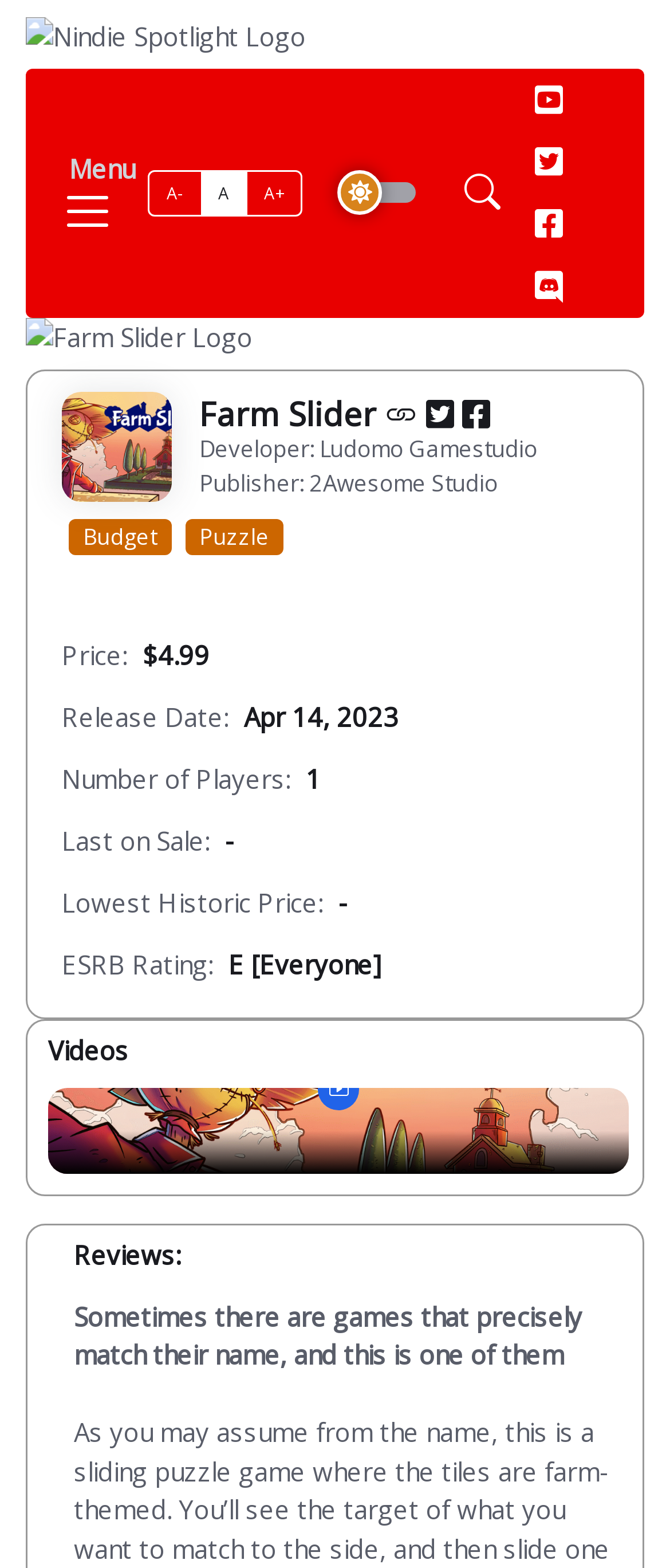Give the bounding box coordinates for the element described by: "Menu".

[0.038, 0.044, 0.224, 0.202]